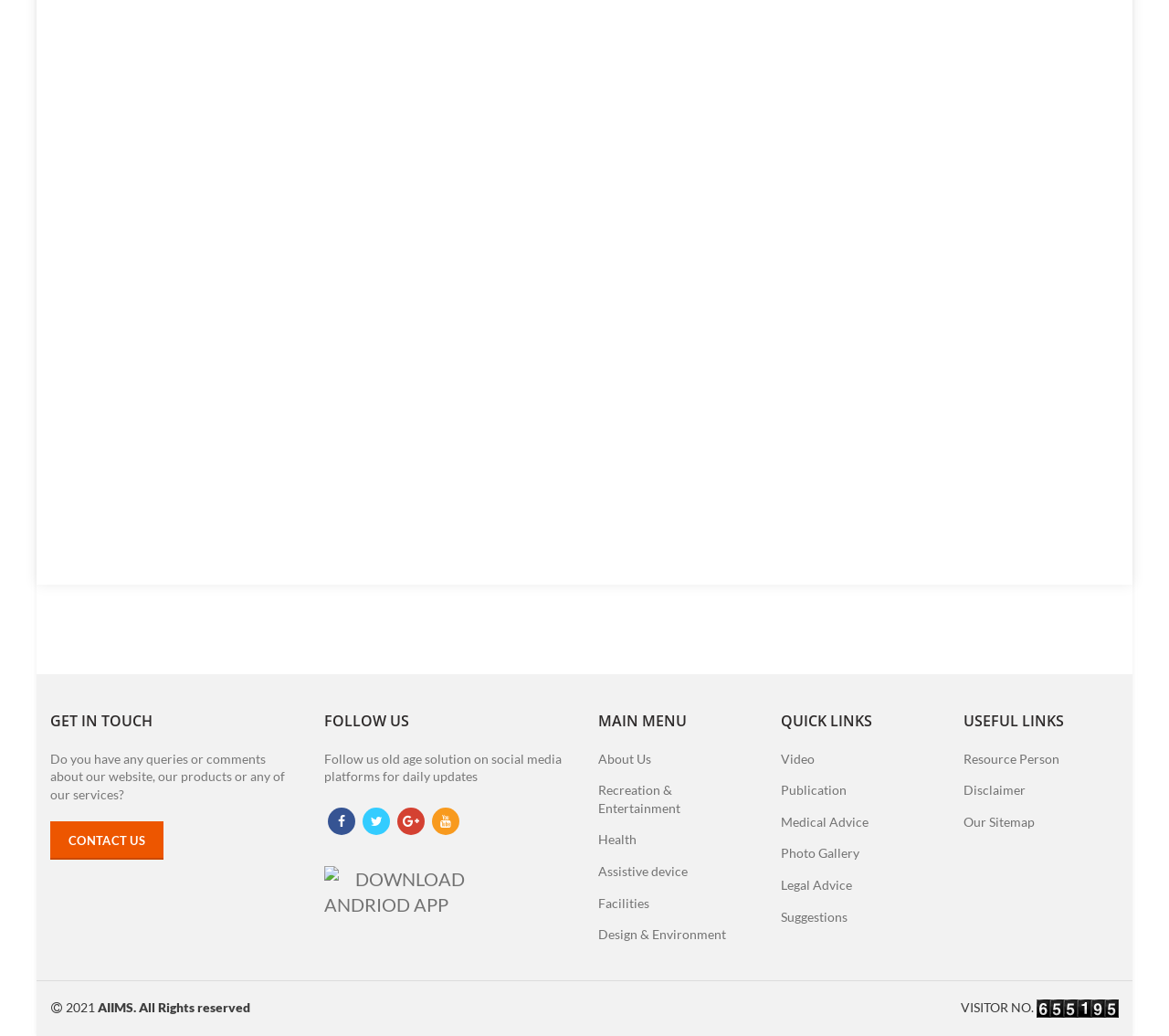Please respond in a single word or phrase: 
What is the purpose of the 'GET IN TOUCH' section?

To contact the website or service